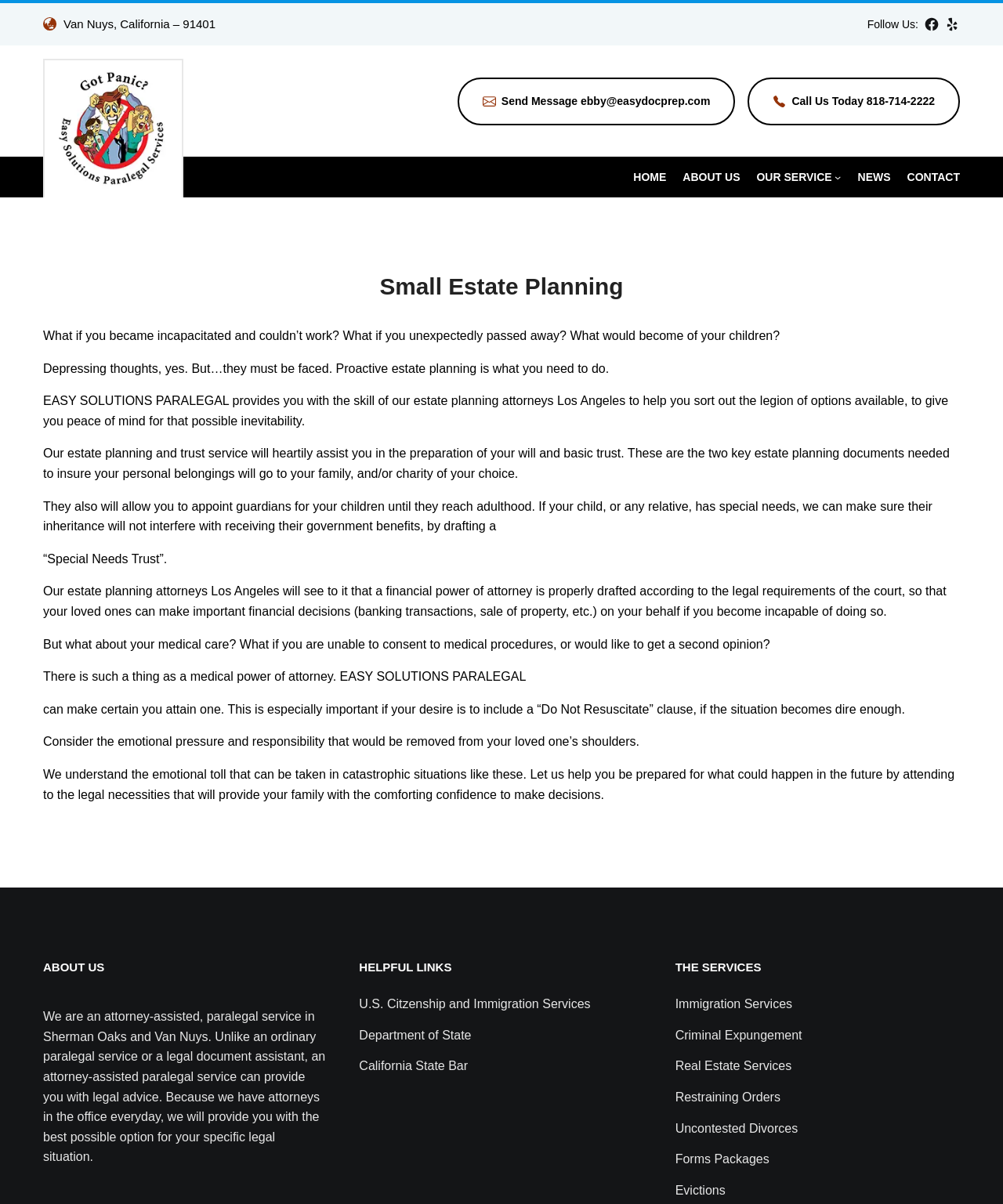Identify the bounding box coordinates for the UI element mentioned here: "Uncontested Divorces". Provide the coordinates as four float values between 0 and 1, i.e., [left, top, right, bottom].

[0.673, 0.929, 0.795, 0.945]